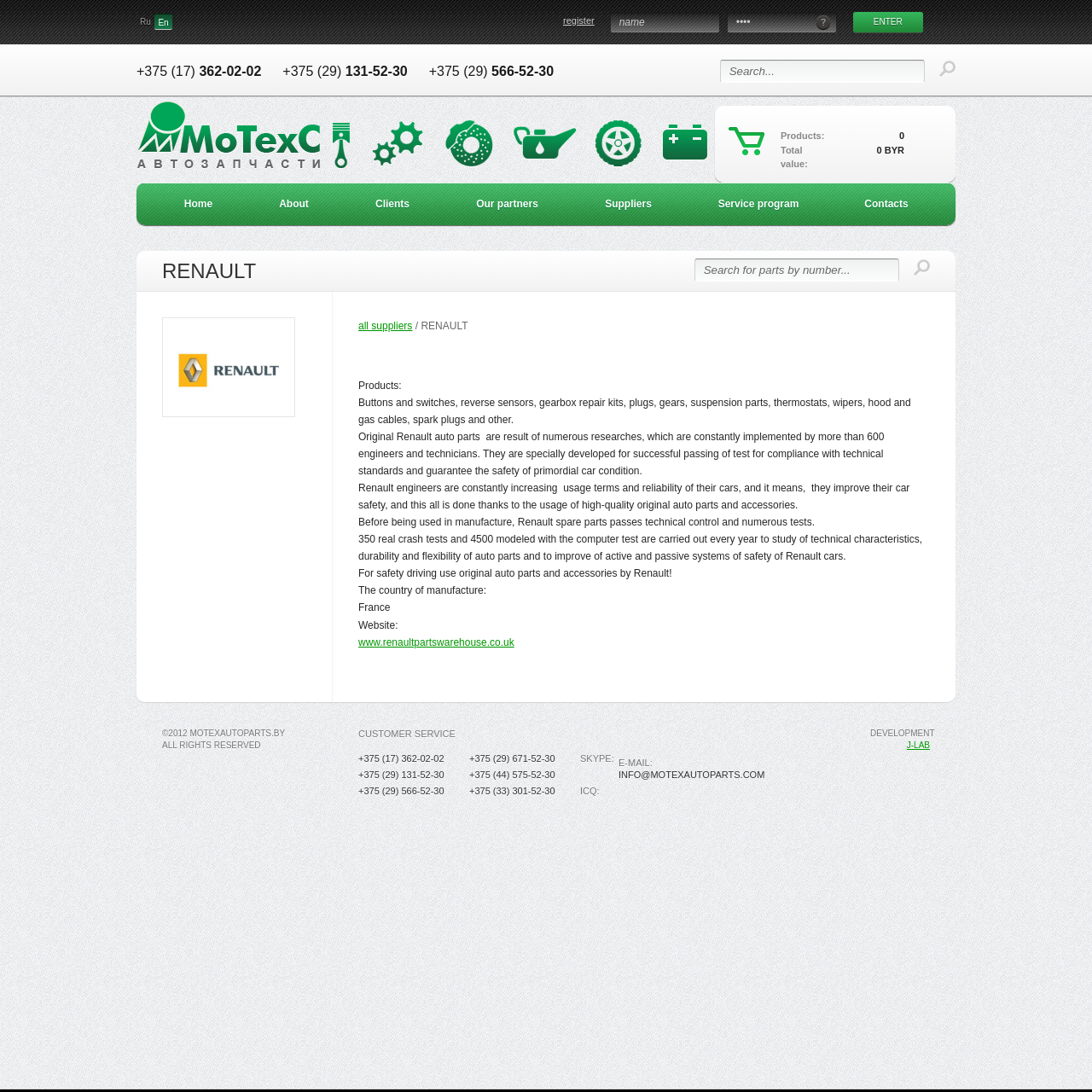Please provide the bounding box coordinate of the region that matches the element description: About. Coordinates should be in the format (top-left x, top-left y, bottom-right x, bottom-right y) and all values should be between 0 and 1.

[0.225, 0.168, 0.313, 0.206]